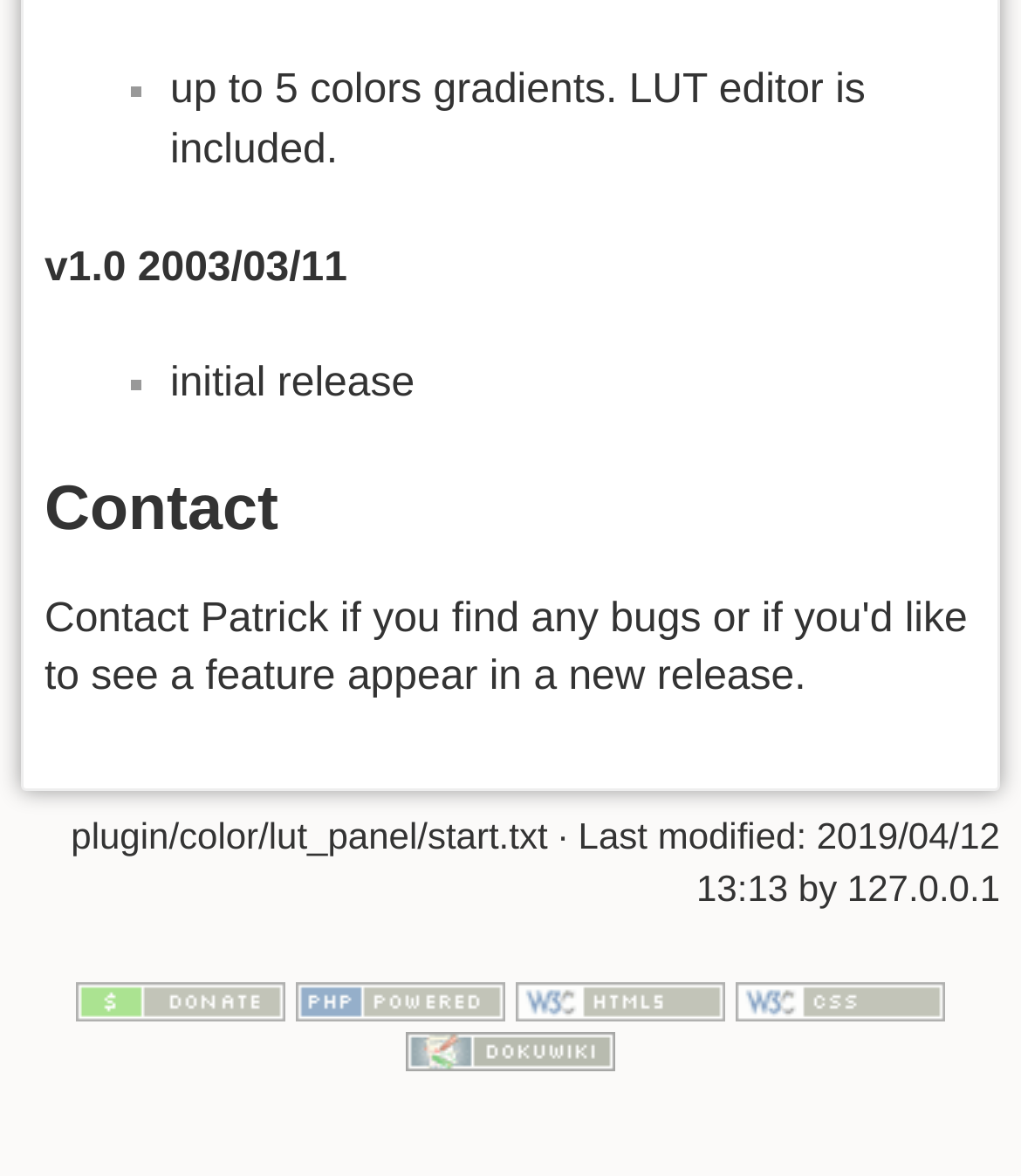Bounding box coordinates must be specified in the format (top-left x, top-left y, bottom-right x, bottom-right y). All values should be floating point numbers between 0 and 1. What are the bounding box coordinates of the UI element described as: title="Donate"

[0.075, 0.83, 0.28, 0.866]